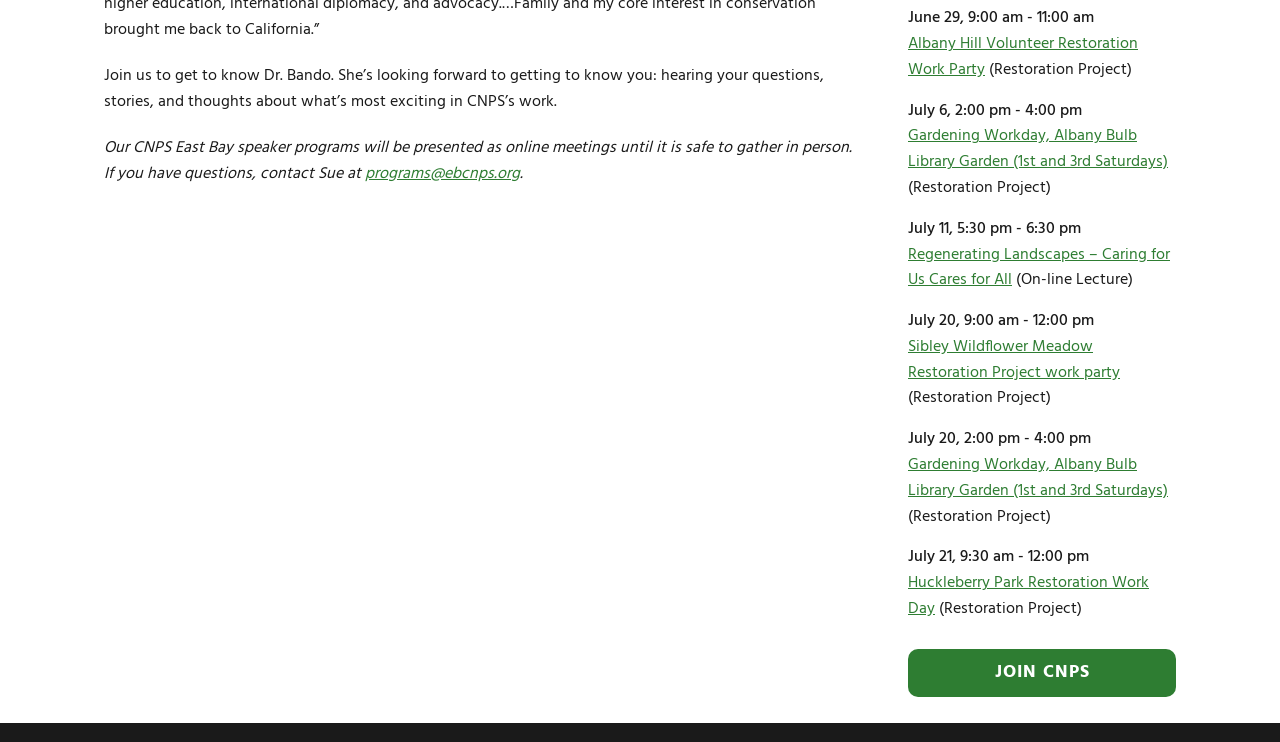Please determine the bounding box coordinates of the element to click in order to execute the following instruction: "Contact Sue for questions". The coordinates should be four float numbers between 0 and 1, specified as [left, top, right, bottom].

[0.285, 0.216, 0.406, 0.251]